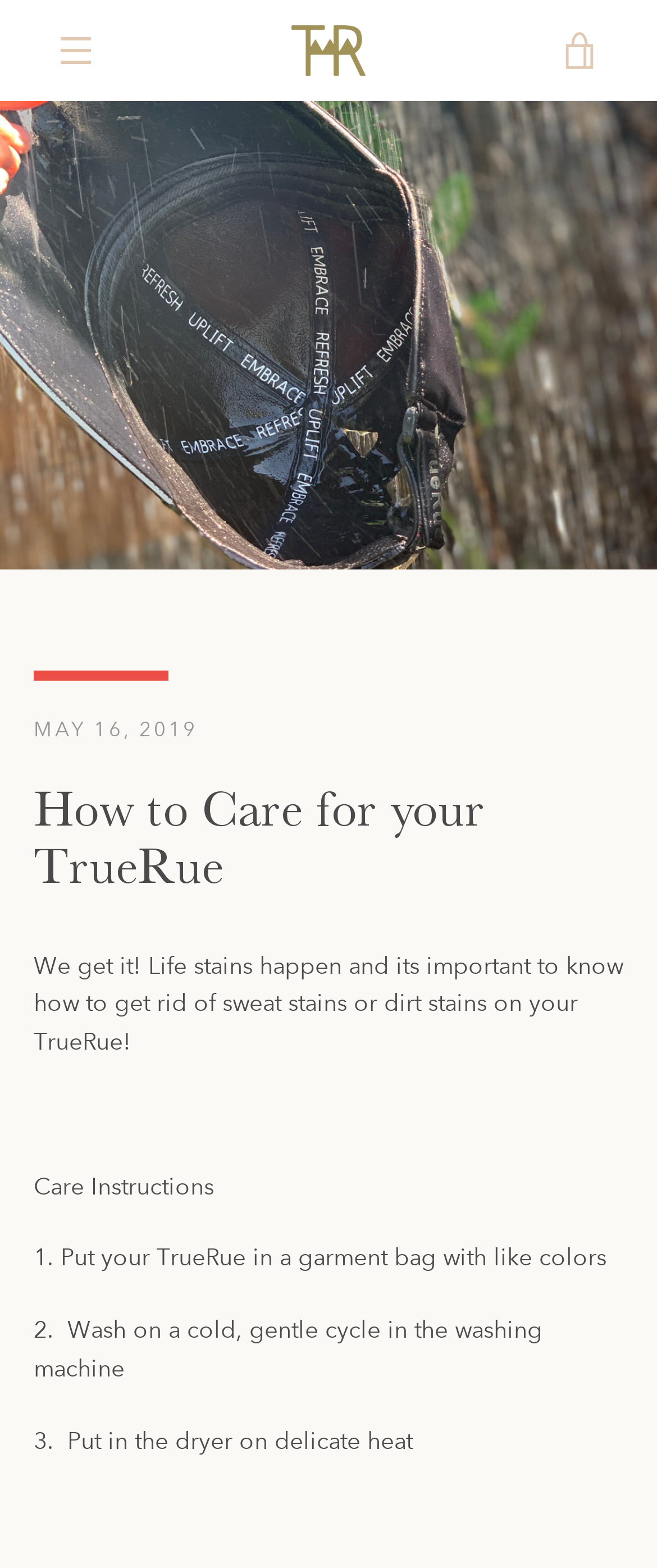Summarize the contents and layout of the webpage in detail.

The webpage is about caring for TrueRue athletic wear, specifically providing instructions on how to remove sweat and dirt stains. At the top left corner, there is a "Skip to content" link, followed by a "MENU" button and the TrueRue logo, which is an image with a description of the brand and its products. To the right of the logo, there is a "VIEW CART" link.

Below the top navigation bar, there is a header section with a time stamp "MAY 16, 2019" and a heading "How to Care for your TrueRue". The main content area has a brief introduction to the importance of stain removal, followed by a set of care instructions, including putting the garment in a bag with like colors, washing on a cold cycle, and drying on delicate heat.

On the right side of the page, there are several links, including "SEARCH", "RETURNS AND EXCHANGES", and "CONTACT US". Below these links, there is a section to sign up for the brand's newsletter, with a text box to enter an email address and a "SUBSCRIBE" button. There are also links to the brand's social media profiles, including Facebook, Pinterest, and Instagram.

At the bottom of the page, there is a copyright notice, a link to the brand's website, and a "Powered by Shopify" message. There are also several payment icons, including American Express, Apple Pay, and Visa, among others.